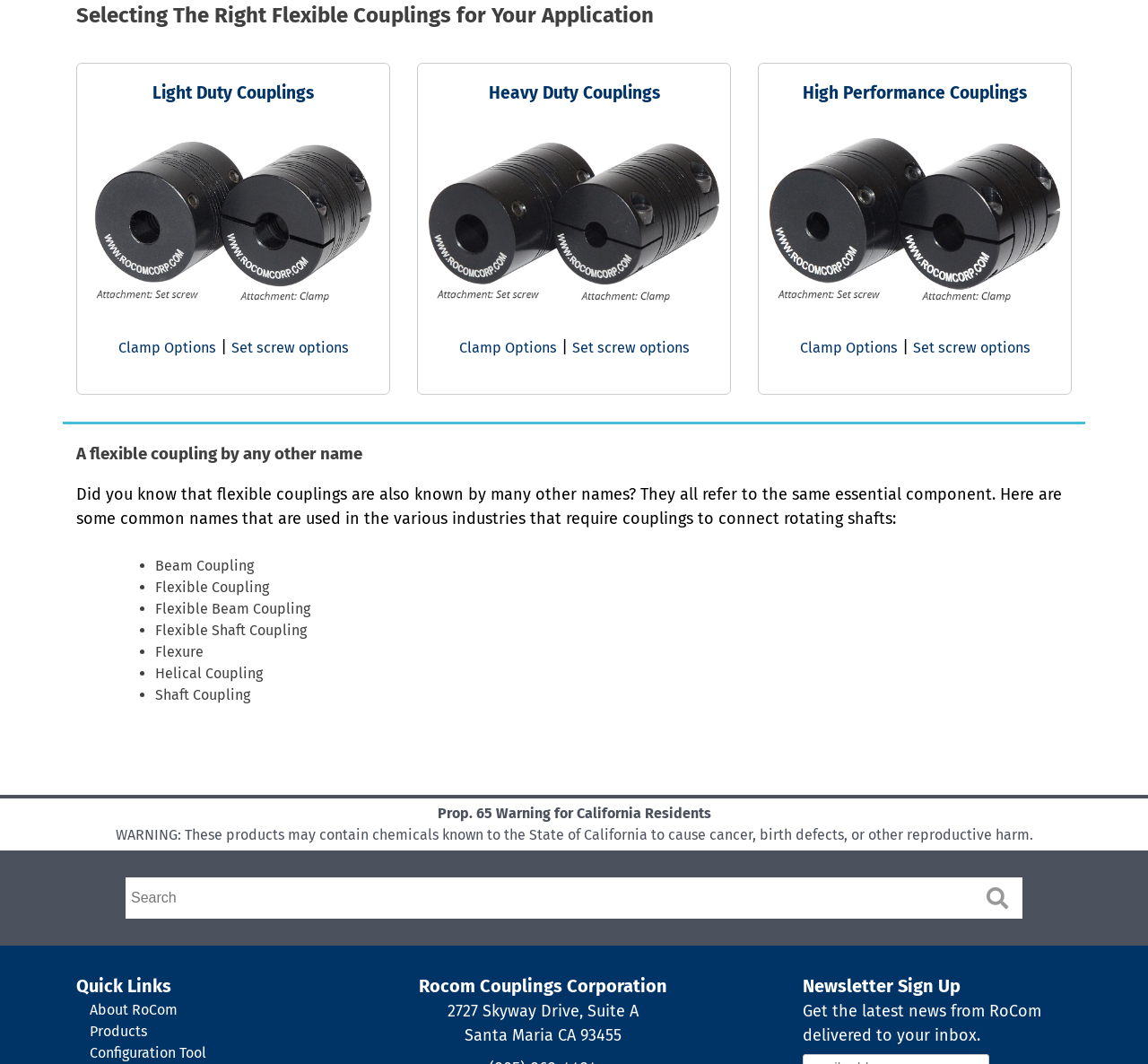Please find and report the bounding box coordinates of the element to click in order to perform the following action: "Visit the About RoCom page". The coordinates should be expressed as four float numbers between 0 and 1, in the format [left, top, right, bottom].

[0.078, 0.941, 0.155, 0.957]